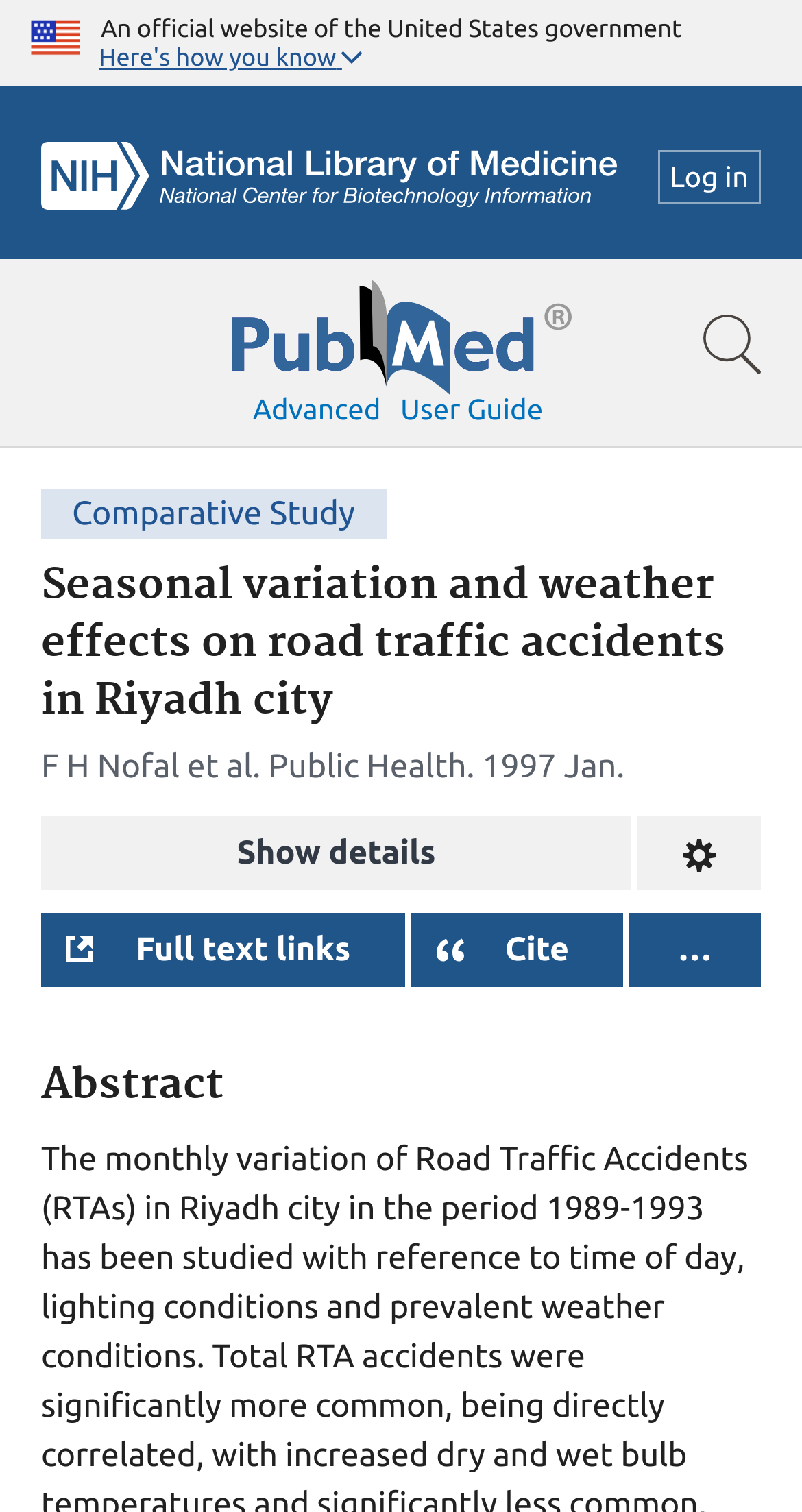For the given element description Here's how you know, determine the bounding box coordinates of the UI element. The coordinates should follow the format (top-left x, top-left y, bottom-right x, bottom-right y) and be within the range of 0 to 1.

[0.0, 0.0, 1.0, 0.058]